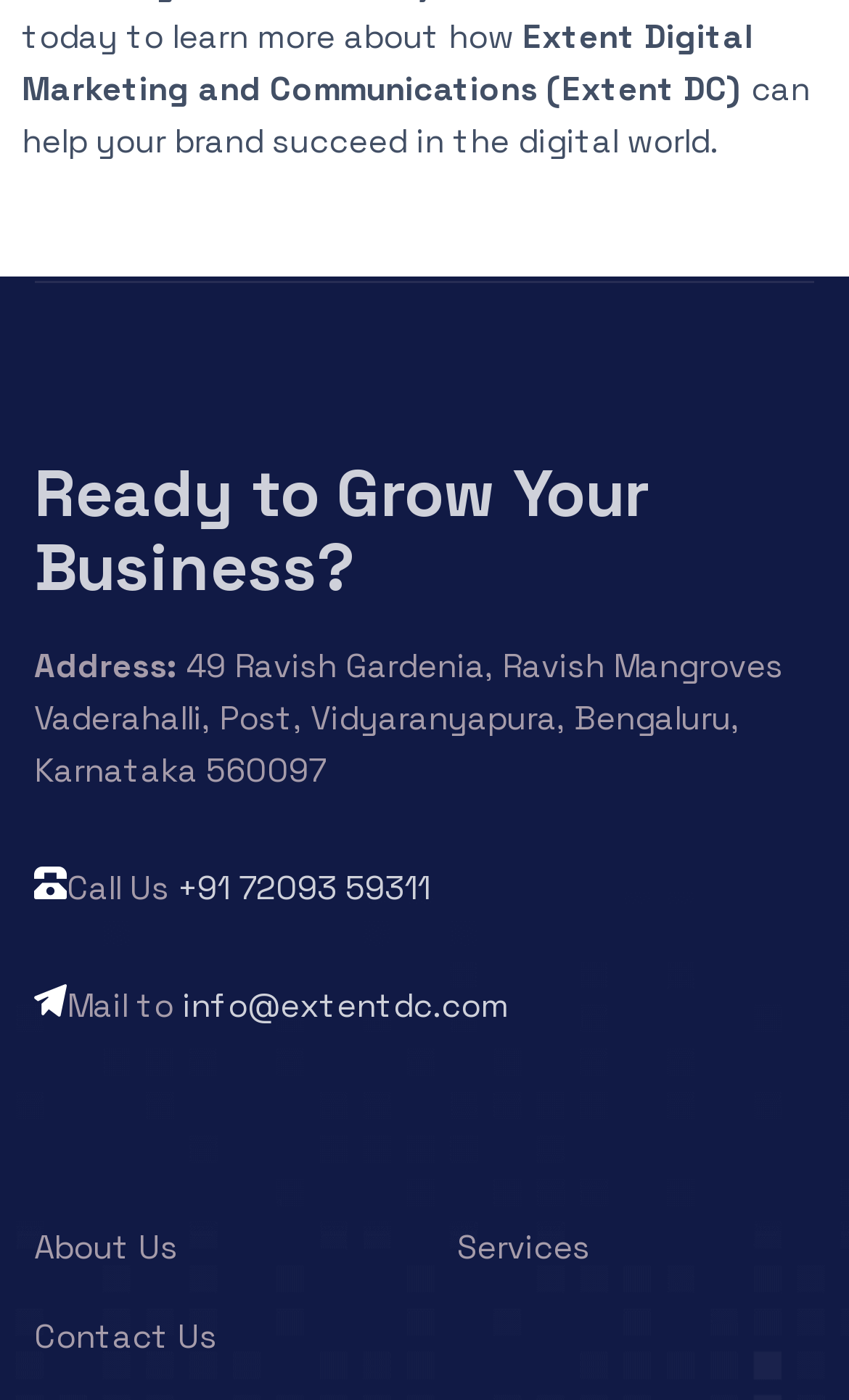What is the phone number?
Please provide a comprehensive and detailed answer to the question.

The phone number is obtained from the link element with the text '+91 72093 59311' which is located below the 'Call Us' text.